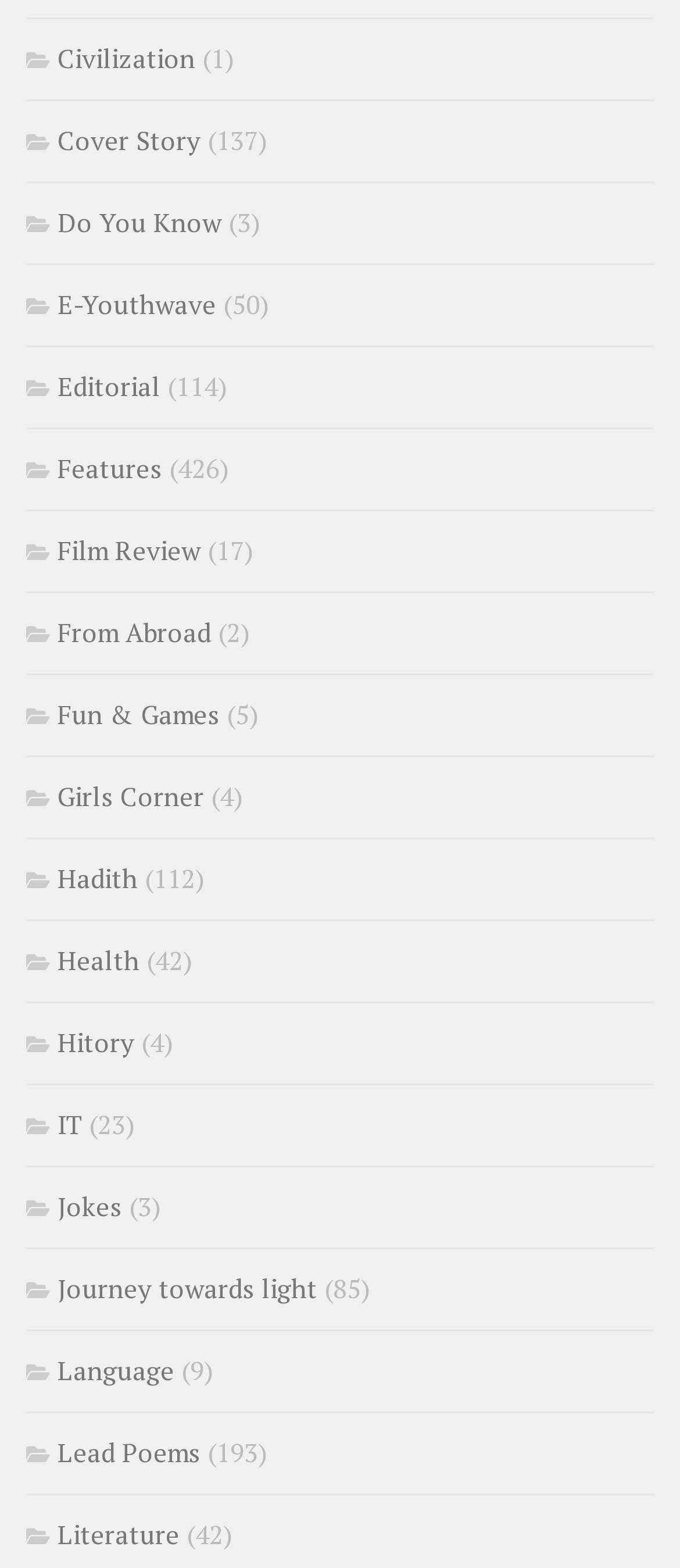Please identify the coordinates of the bounding box that should be clicked to fulfill this instruction: "View Film Review".

[0.038, 0.34, 0.295, 0.362]